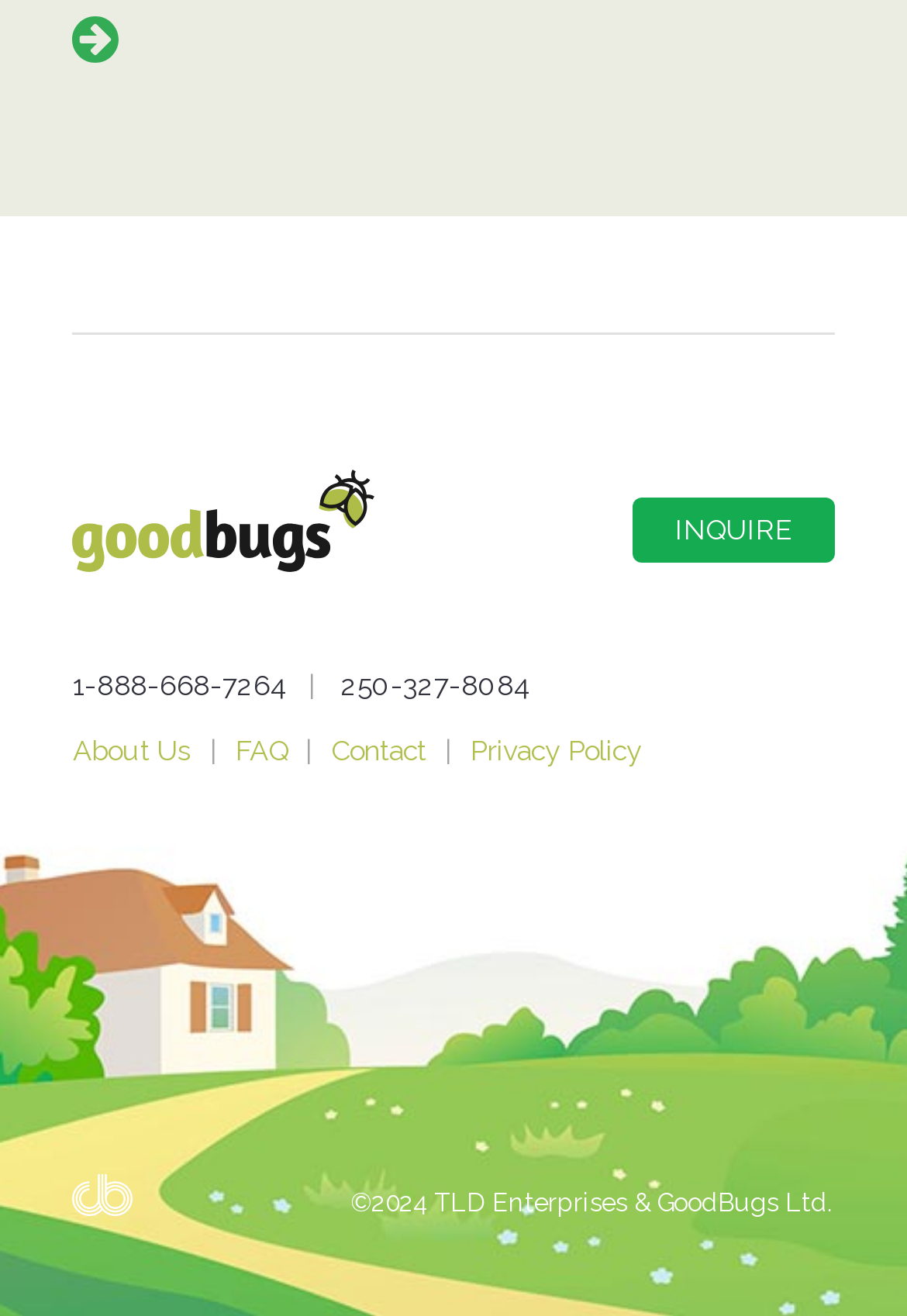Please determine the bounding box coordinates of the element to click in order to execute the following instruction: "Call 1-888-668-7264". The coordinates should be four float numbers between 0 and 1, specified as [left, top, right, bottom].

[0.062, 0.509, 0.332, 0.533]